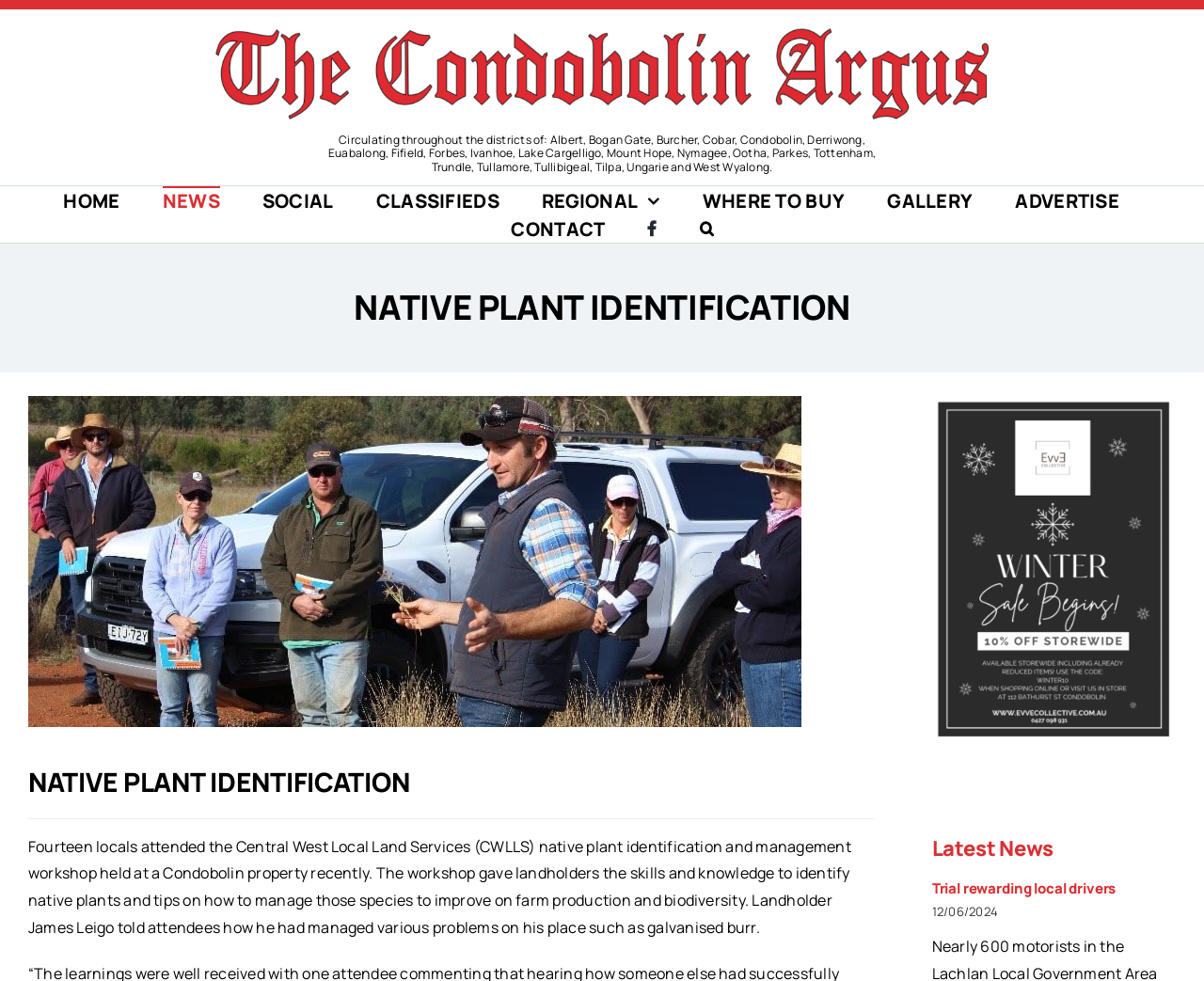Please identify the bounding box coordinates of the element's region that needs to be clicked to fulfill the following instruction: "Contact us". The bounding box coordinates should consist of four float numbers between 0 and 1, i.e., [left, top, right, bottom].

[0.425, 0.219, 0.503, 0.247]